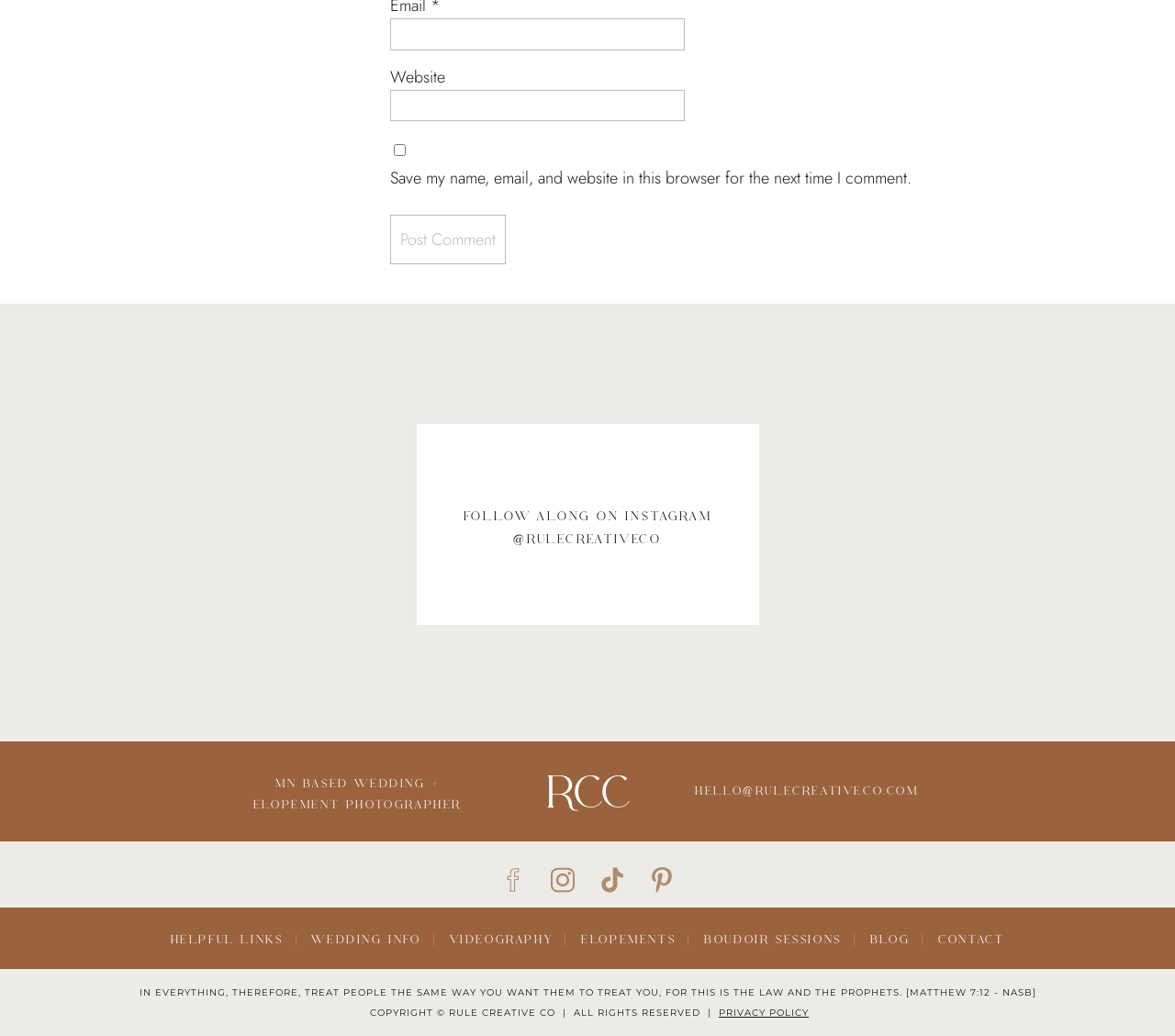Identify the bounding box of the HTML element described as: "parent_node: FOLLOW ALONG ON INSTAGRAM".

[0.364, 0.421, 0.638, 0.593]